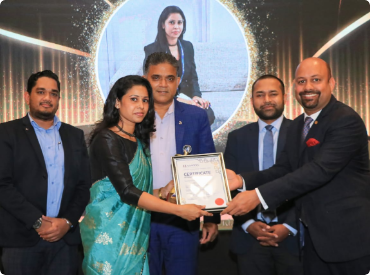Refer to the image and provide a thorough answer to this question:
How many professionals are surrounding the main award ceremony?

There are three professionals, dressed in business attire, surrounding the main award ceremony, as described in the caption, who represent a mix of pride and enthusiasm in this celebratory moment.